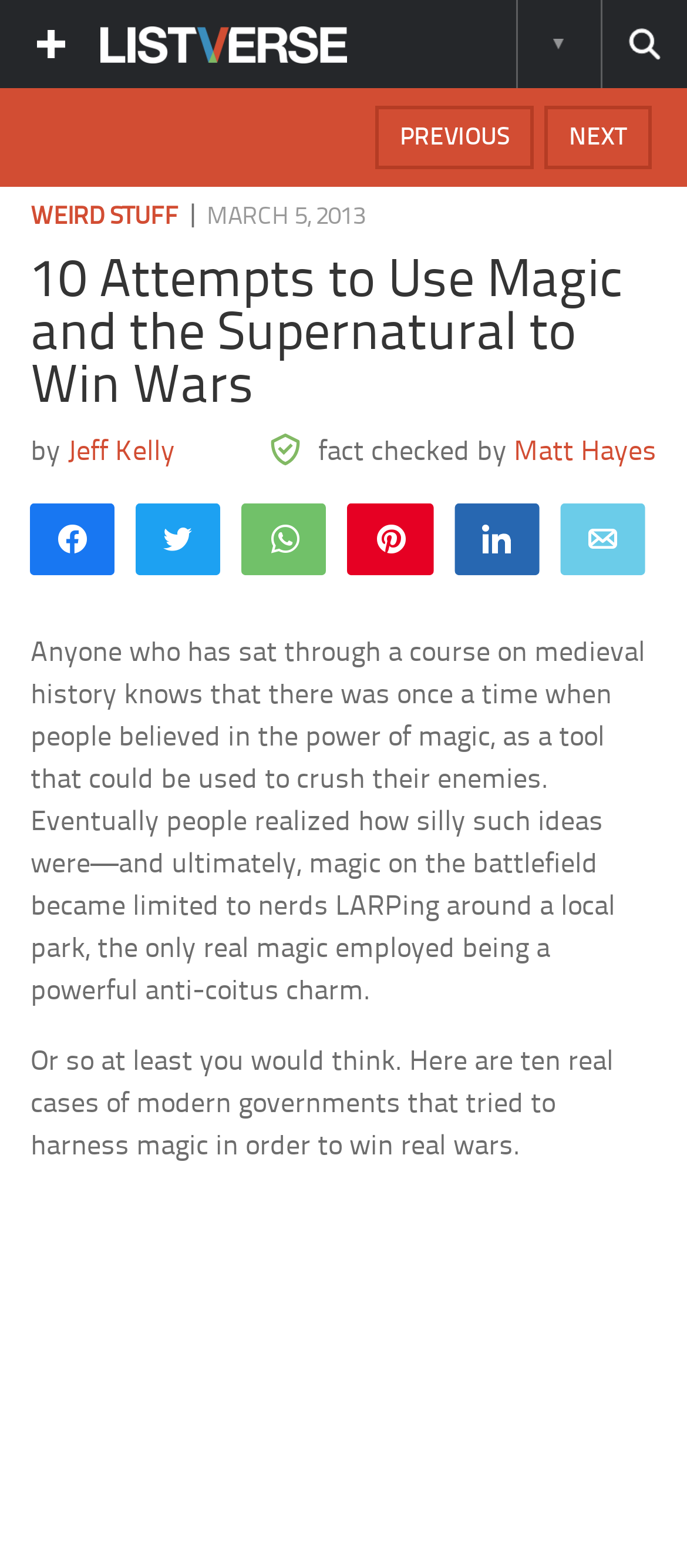Bounding box coordinates must be specified in the format (top-left x, top-left y, bottom-right x, bottom-right y). All values should be floating point numbers between 0 and 1. What are the bounding box coordinates of the UI element described as: Show More Information

[0.751, 0.0, 0.872, 0.056]